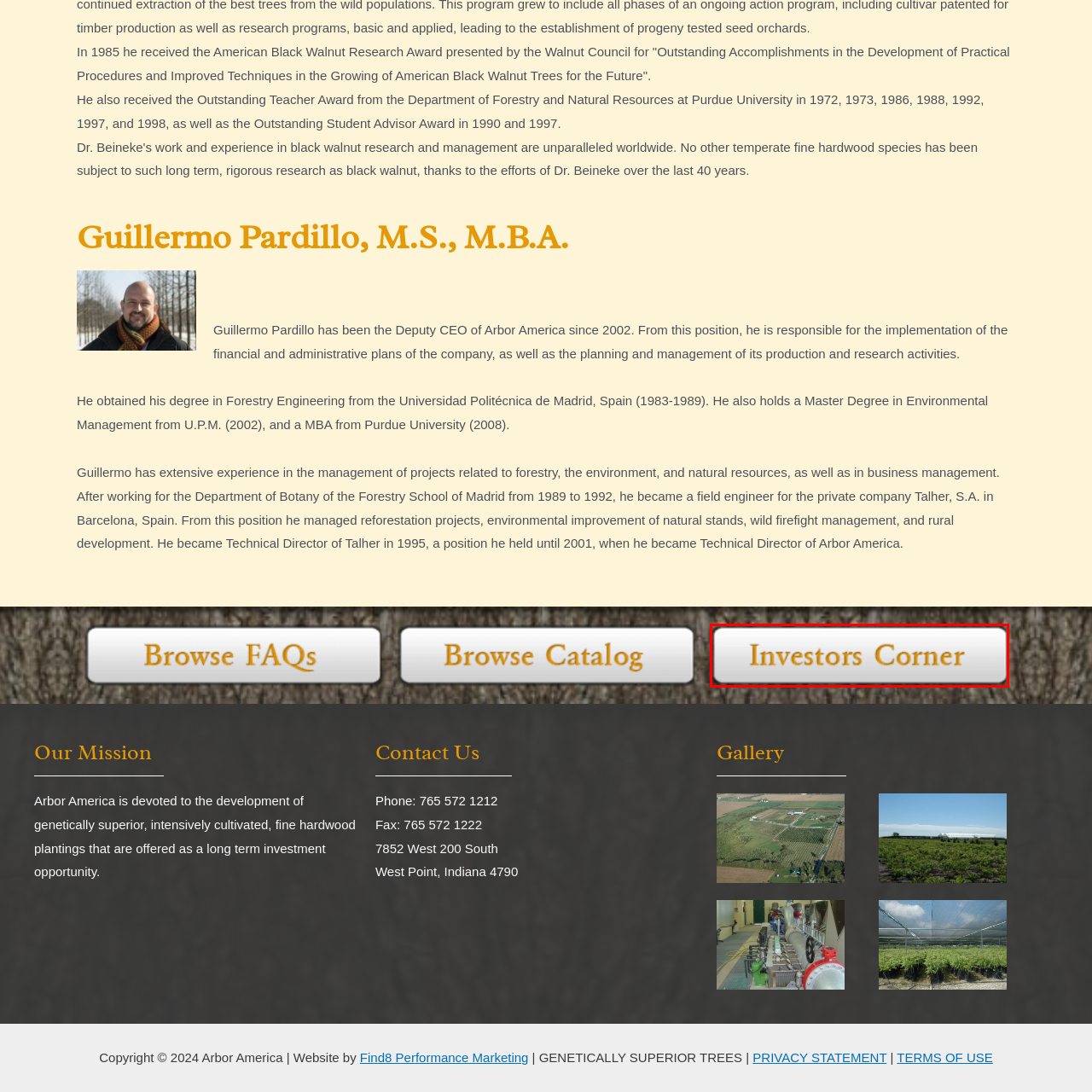Offer a detailed description of the content within the red-framed image.

The image depicts a button labeled "Investors Corner," designed to attract potential investors and stakeholders. The button features an elegant, understated white background with bold, orange text that clearly identifies the section. This element is likely part of a website offering resources or information tailored for investors interested in Arbor America's initiatives and offerings in genetically superior hardwood plantings. Positioned strategically on the page, it invites visitors to explore opportunities related to investments in sustainable forestry and environmental projects, making it a key feature for engaging with the investor community.